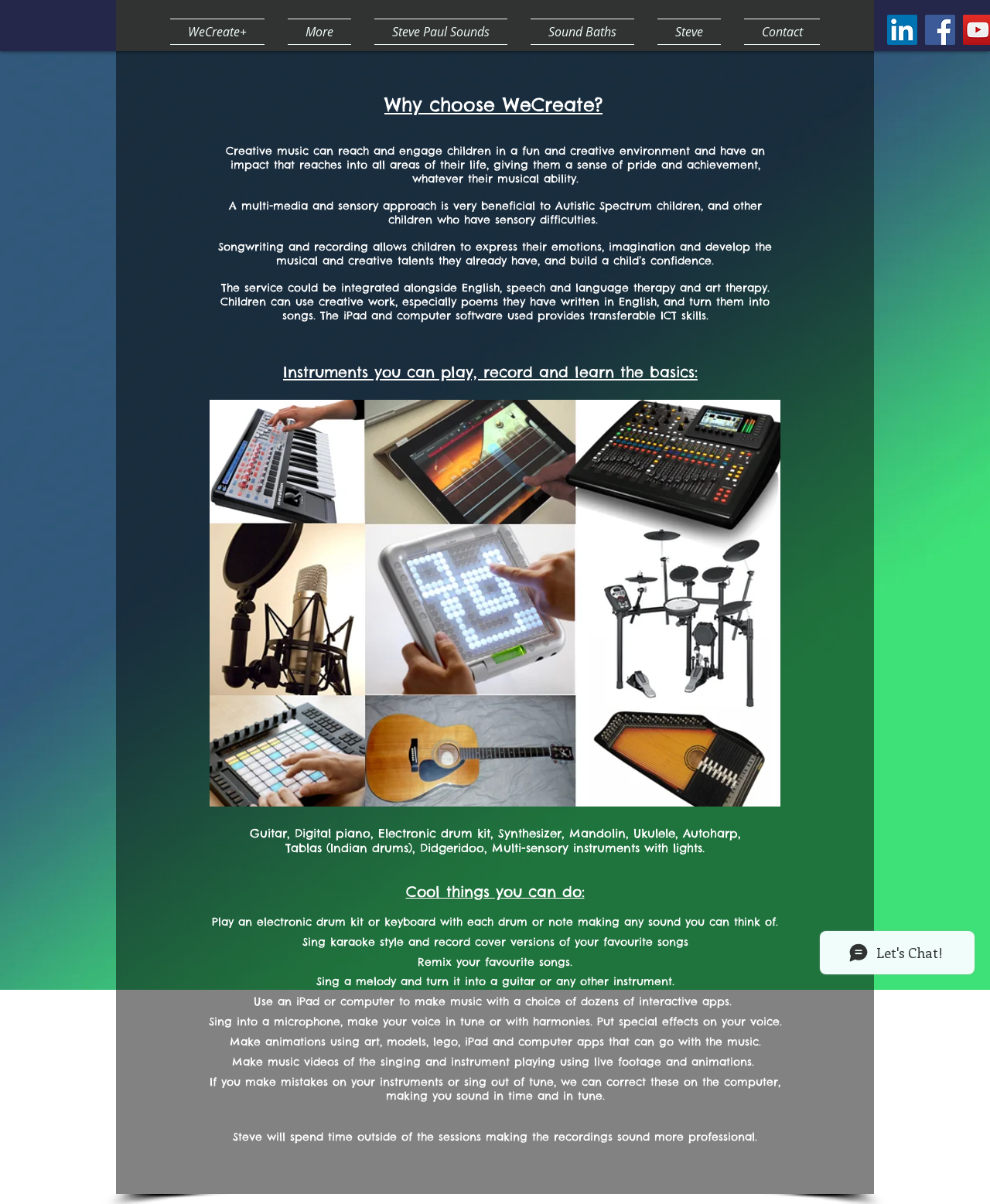Locate the bounding box coordinates of the element I should click to achieve the following instruction: "Open the 'Wix Chat' iframe".

[0.82, 0.767, 1.0, 0.822]